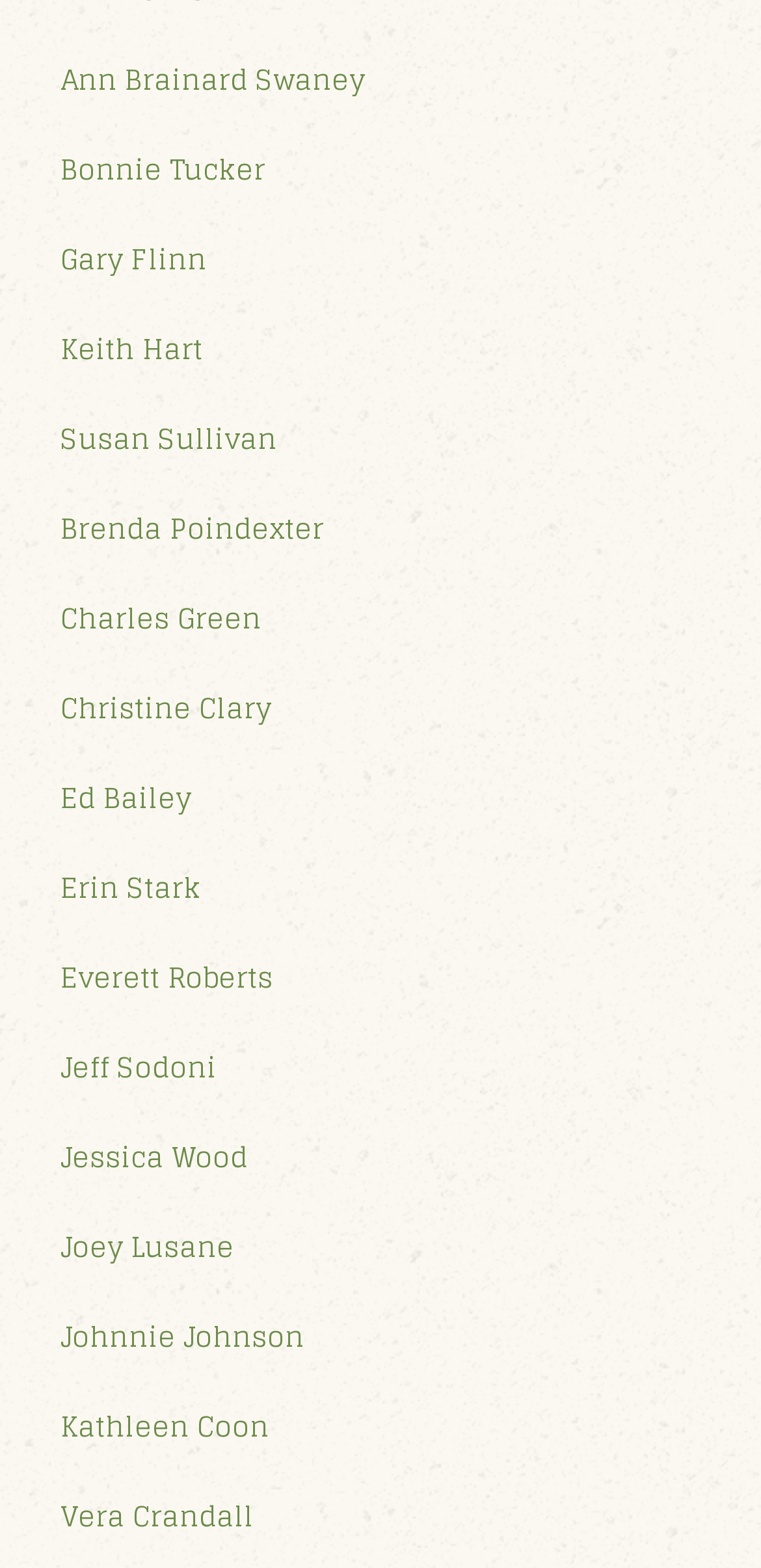What is the common feature of all the links on the webpage?
Based on the image content, provide your answer in one word or a short phrase.

They are all people's names